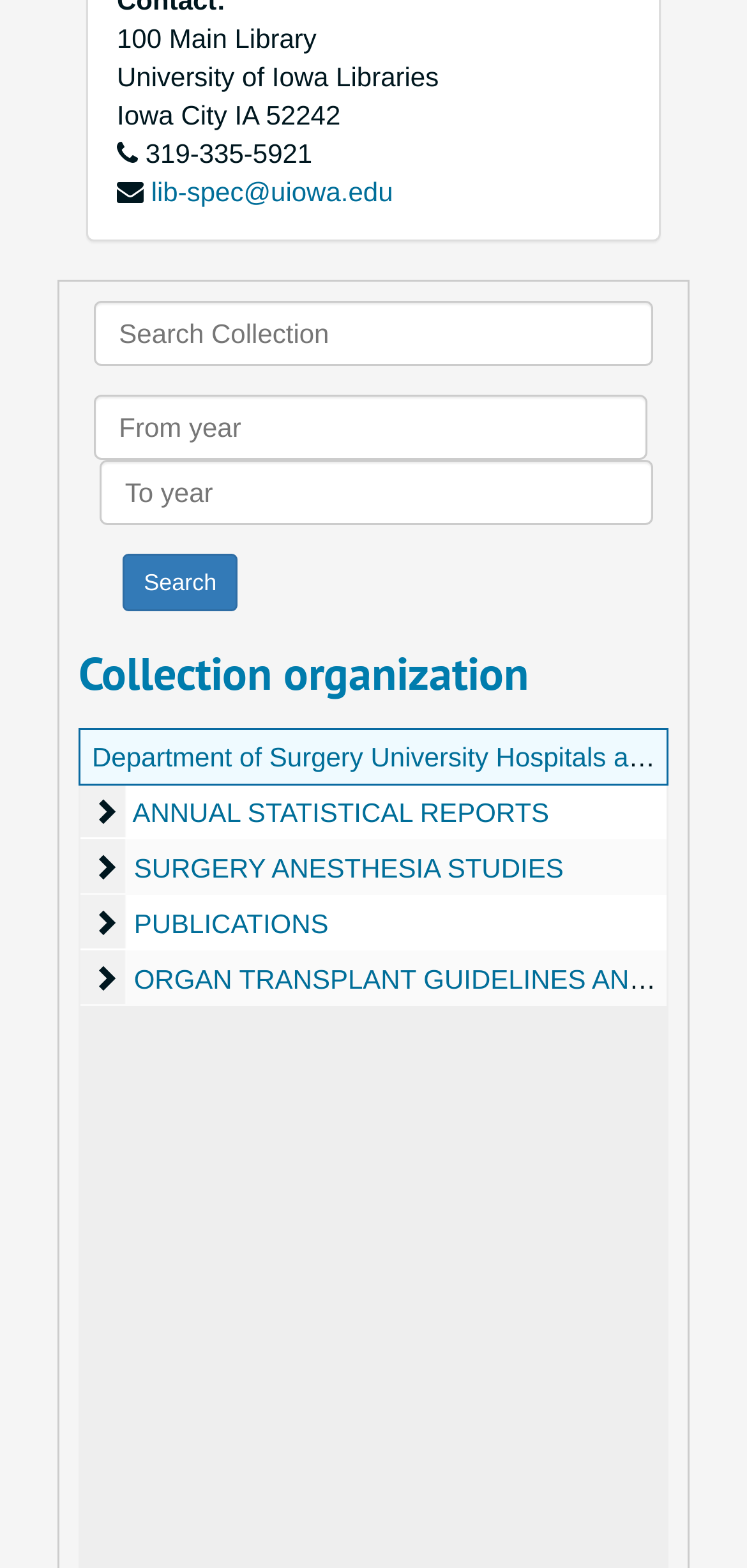Specify the bounding box coordinates of the area that needs to be clicked to achieve the following instruction: "Enter From year".

[0.126, 0.252, 0.866, 0.293]